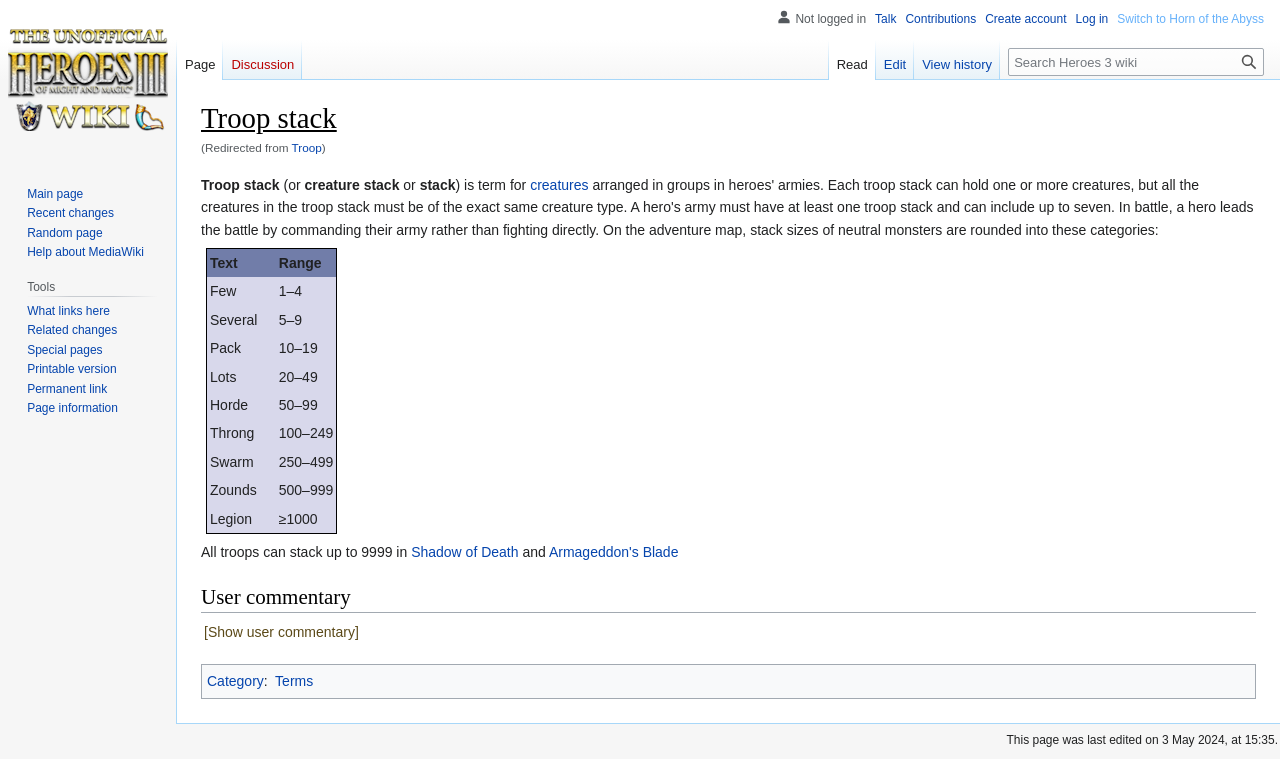What is the maximum number of troops that can stack?
Examine the screenshot and reply with a single word or phrase.

9999